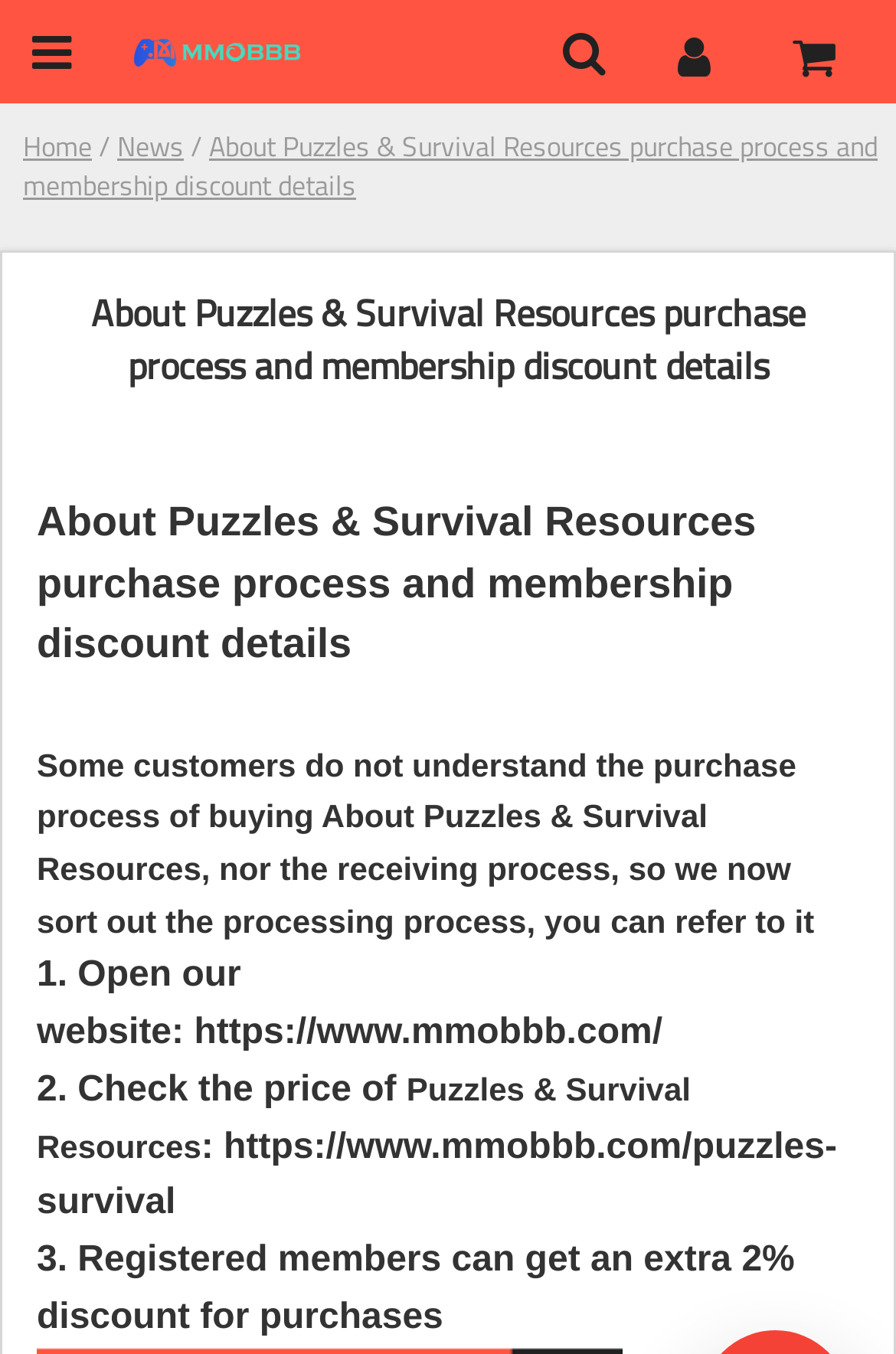What is the website URL to check the price of Puzzles & Survival Resources?
Refer to the image and provide a one-word or short phrase answer.

https://www.mmobbb.com/puzzles-survival